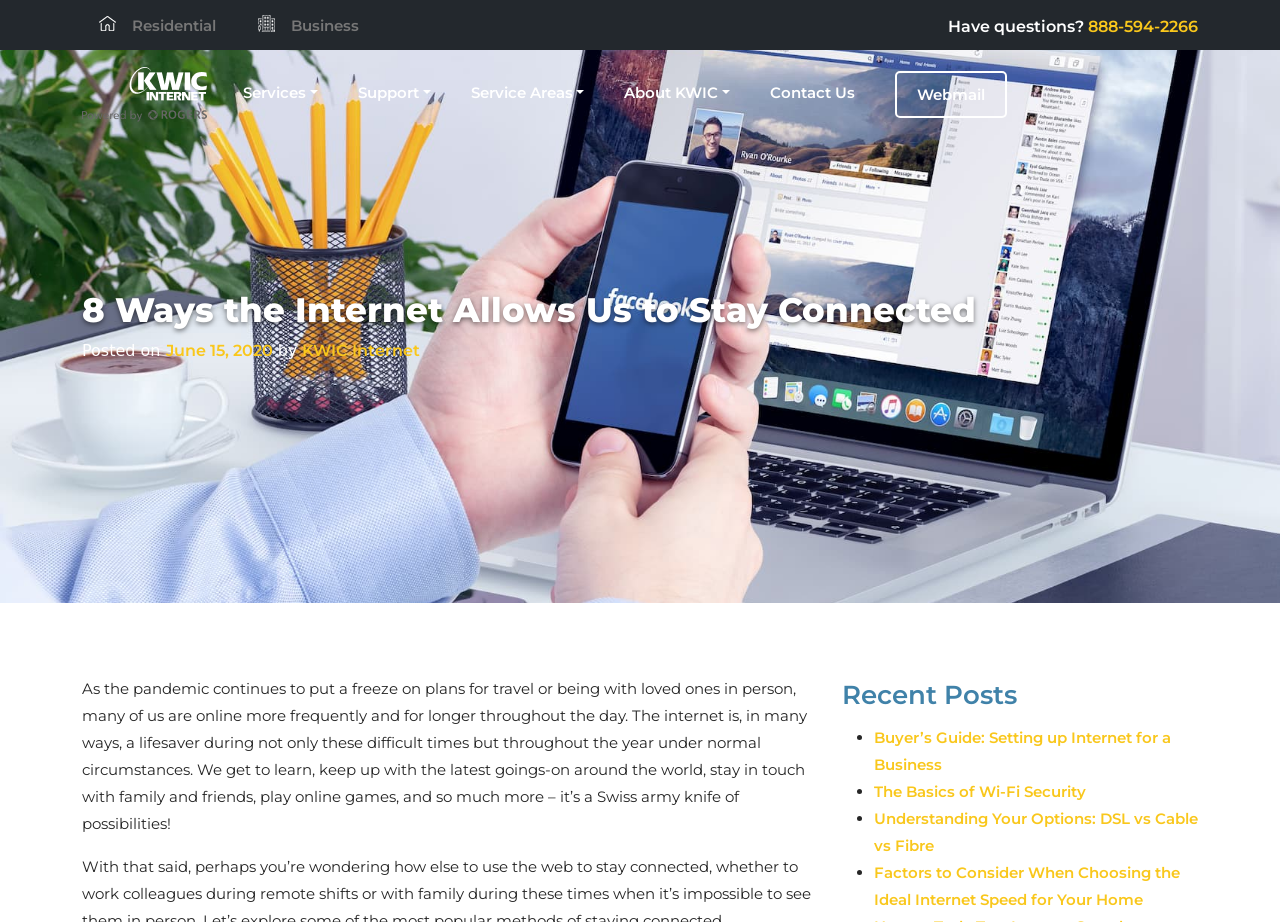Create a detailed narrative of the webpage’s visual and textual elements.

This webpage is about the importance of the internet in staying connected during the pandemic. At the top, there are several links to different sections of the website, including "Residential", "Business", and "Services", which are positioned horizontally across the page. Below these links, there is a section with a heading "8 Ways the Internet Allows Us to Stay Connected" and a subheading "Posted on June 15, 2020 by KWIC Internet".

The main content of the page is a long paragraph of text that discusses how the internet has become a vital tool for staying connected during the pandemic. The text is positioned in the middle of the page, spanning about two-thirds of the width.

To the right of the main content, there is a section with a heading "Recent Posts" and a list of four links to recent articles, including "Buyer’s Guide: Setting up Internet for a Business", "The Basics of Wi-Fi Security", "Understanding Your Options: DSL vs Cable vs Fibre", and "Factors to Consider When Choosing the Ideal Internet Speed for Your Home". Each link is preceded by a bullet point.

At the top right corner of the page, there is a link to "Webmail" and a phone number "888-594-2266" with a label "Have questions?". There is also a logo "kwic rogers reverse" at the top left corner, which is a link to the website's homepage.

Overall, the webpage has a simple and clean layout, with a focus on providing information about the importance of the internet during the pandemic and offering links to related articles and services.